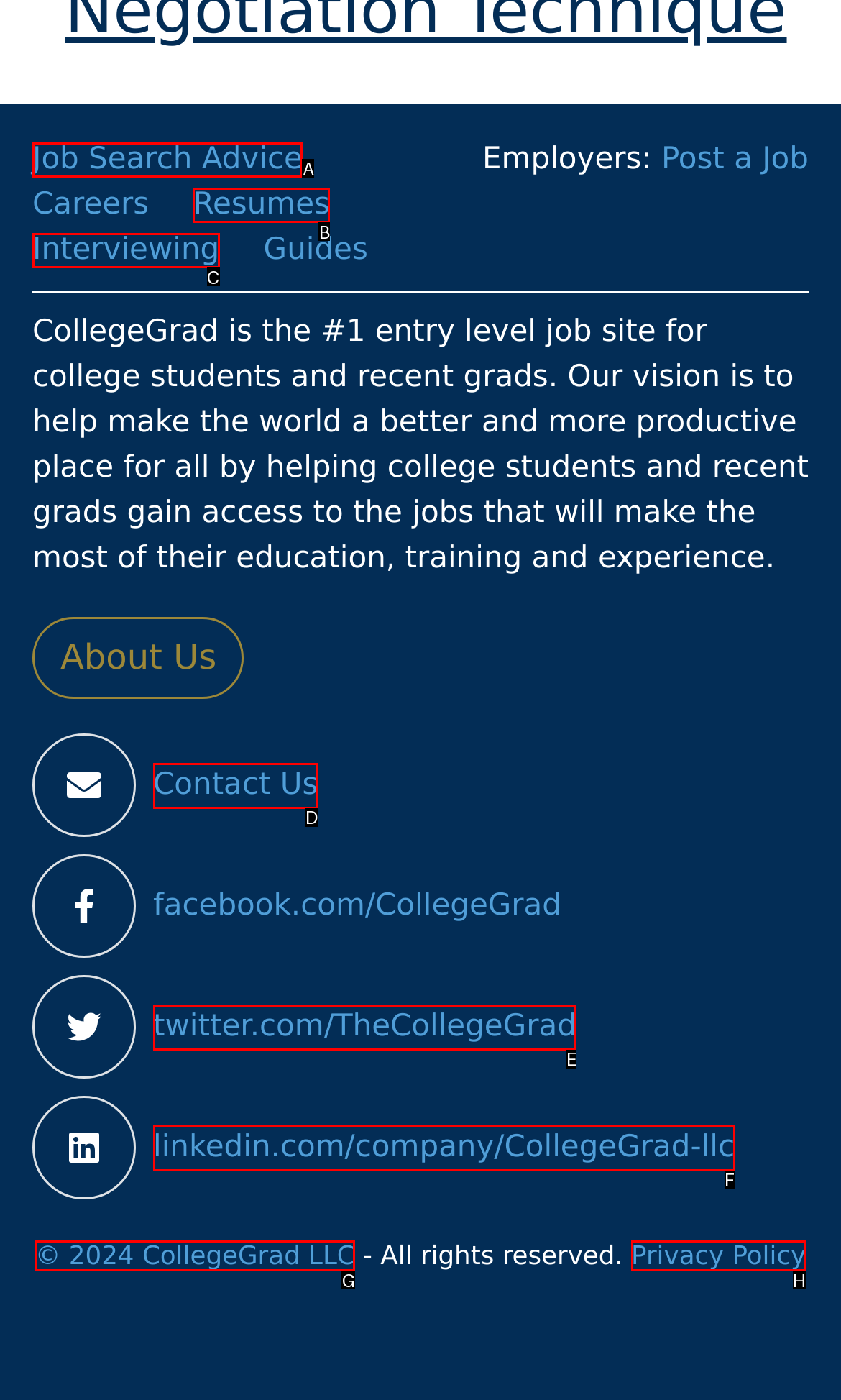Given the description: name="message" placeholder="Enter Your Message", identify the HTML element that corresponds to it. Respond with the letter of the correct option.

None